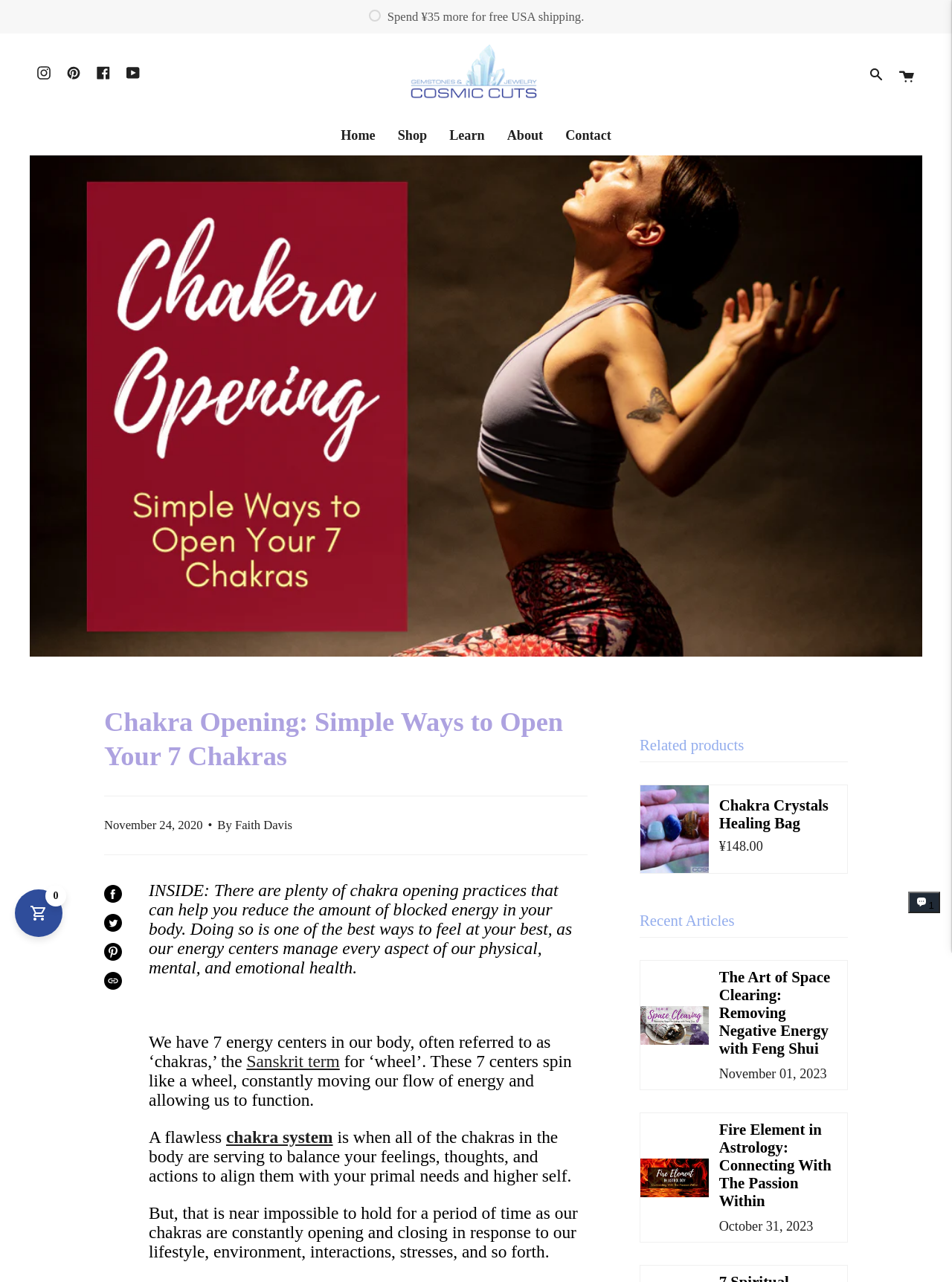Present a detailed account of what is displayed on the webpage.

This webpage is about chakra opening practices and their benefits. At the top, there is a navigation bar with links to Instagram, Pinterest, Facebook, YouTube, and Cosmic Cuts, along with a search bar and a cart icon. Below the navigation bar, there is a header section with a title "Chakra Opening: Simple Ways to Open Your 7 Chakras" and a timestamp "November 24, 2020" by Faith Davis.

The main content of the webpage is an article that discusses the importance of chakra opening practices in reducing blocked energy in the body. The article explains that there are 7 energy centers in the body, referred to as chakras, which manage physical, mental, and emotional health. It also mentions that a flawless chakra system is when all chakras are balanced to align with primal needs and higher self.

On the right side of the article, there is a section titled "Related products" with a link to a product called "Chakra Crystals Healing Bag". Below that, there is a section titled "Recent Articles" with links to two recent articles, one about space clearing and the other about the fire element in astrology.

At the bottom right corner of the webpage, there is a chat window with a button to open it. On the top right corner, there is a notification that says "Spend ¥35 more for free USA shipping."